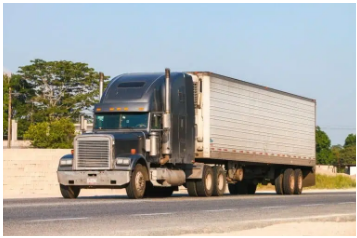Respond to the following question with a brief word or phrase:
What is the significance of electronic logging devices (ELDs)?

Compliance with regulations